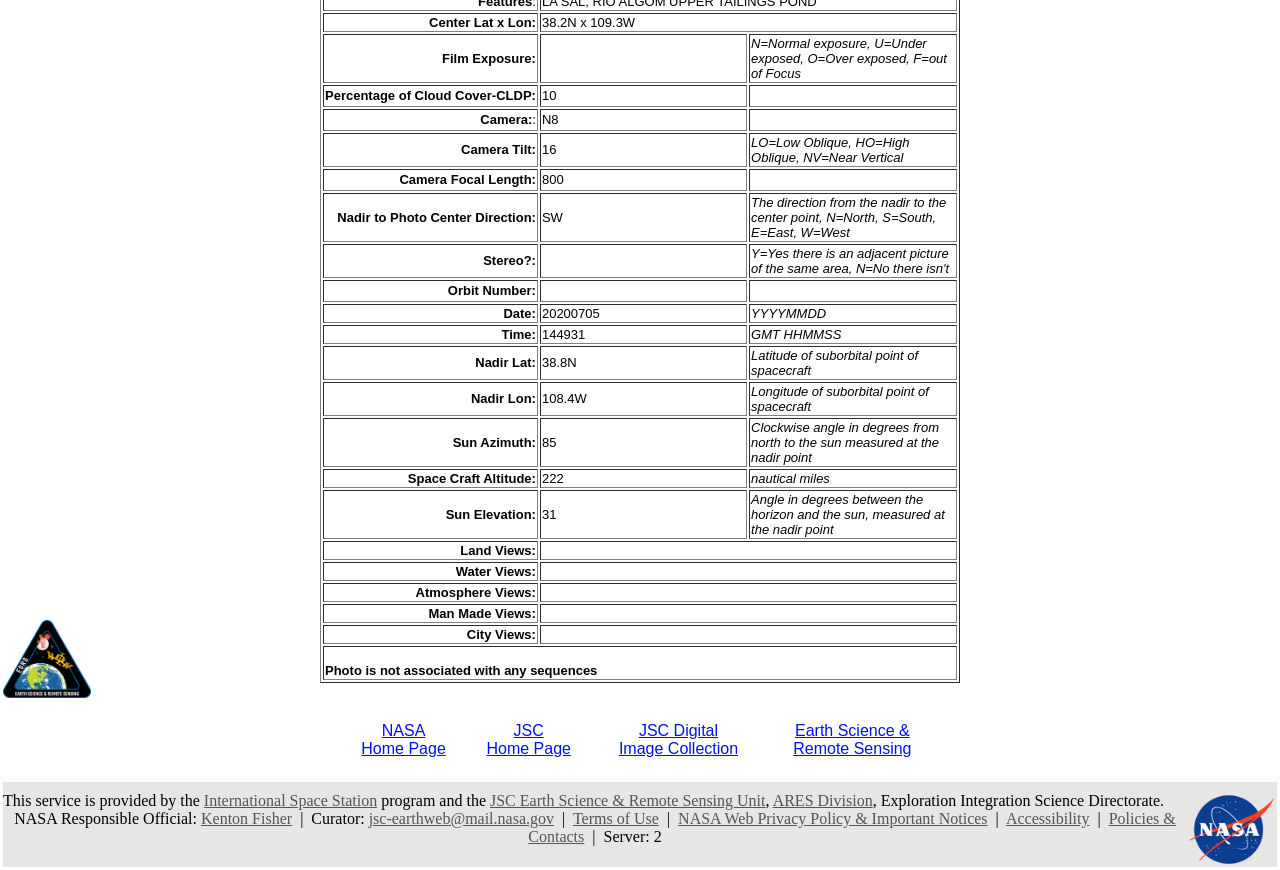Calculate the bounding box coordinates for the UI element based on the following description: "JSC DigitalImage Collection". Ensure the coordinates are four float numbers between 0 and 1, i.e., [left, top, right, bottom].

[0.484, 0.83, 0.577, 0.87]